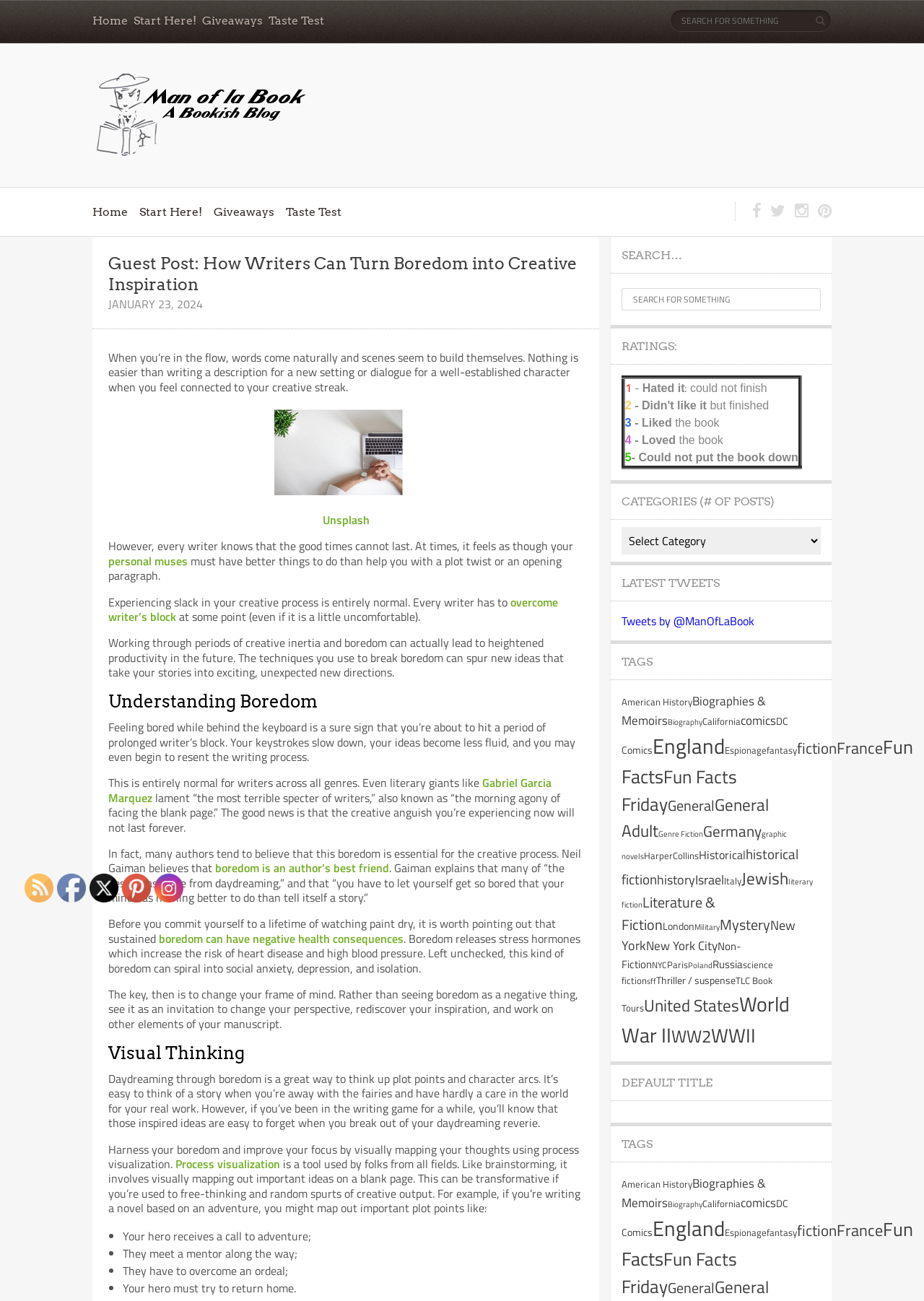Please find the bounding box coordinates of the element that needs to be clicked to perform the following instruction: "Search for something". The bounding box coordinates should be four float numbers between 0 and 1, represented as [left, top, right, bottom].

[0.725, 0.007, 0.9, 0.024]